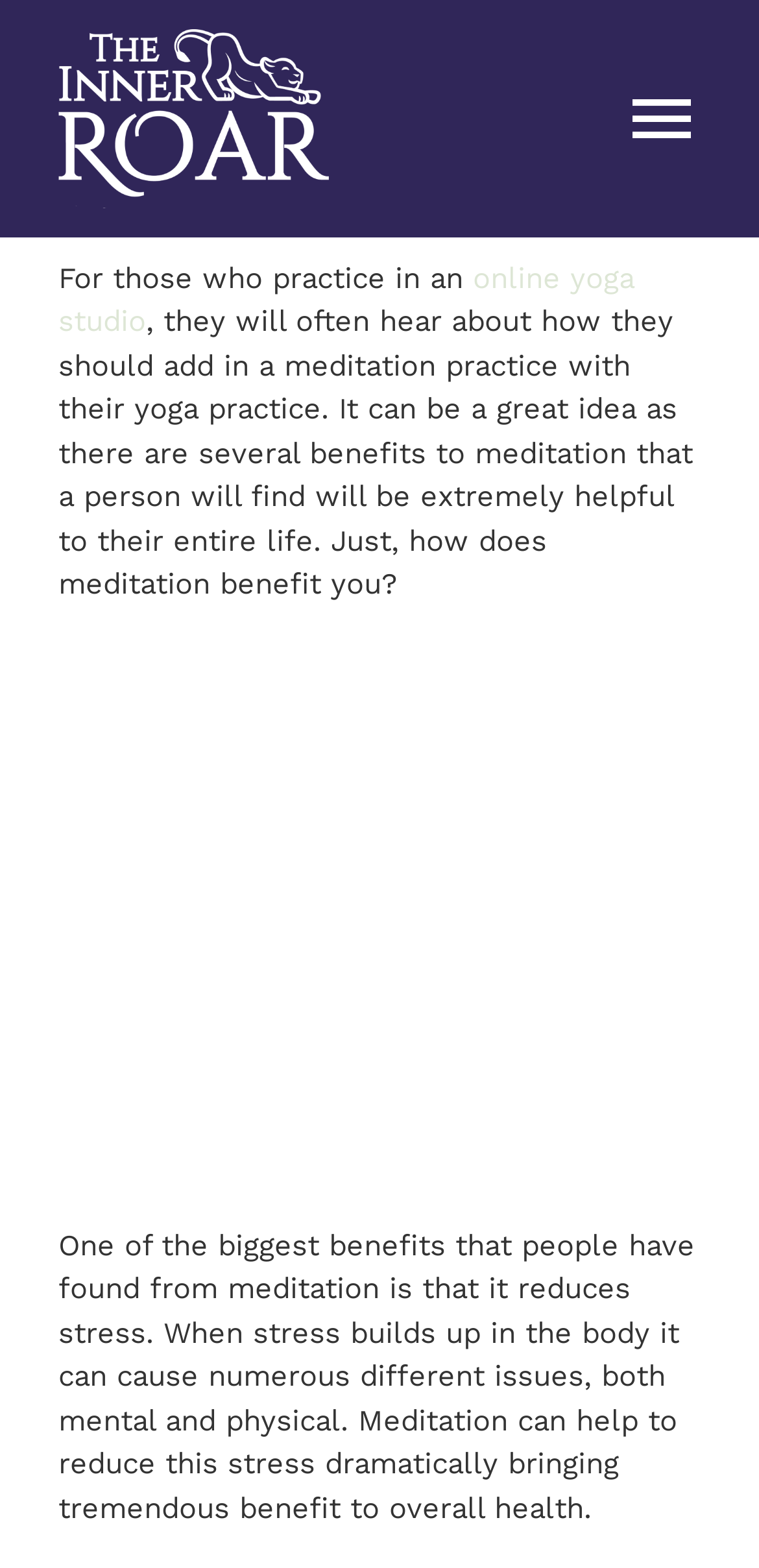What is the purpose of meditation according to the webpage?
Please describe in detail the information shown in the image to answer the question.

According to the webpage, meditation can help to reduce stress dramatically, bringing tremendous benefit to overall health. It can also be a great idea to add meditation to a yoga practice, as it can be extremely helpful to one's entire life.